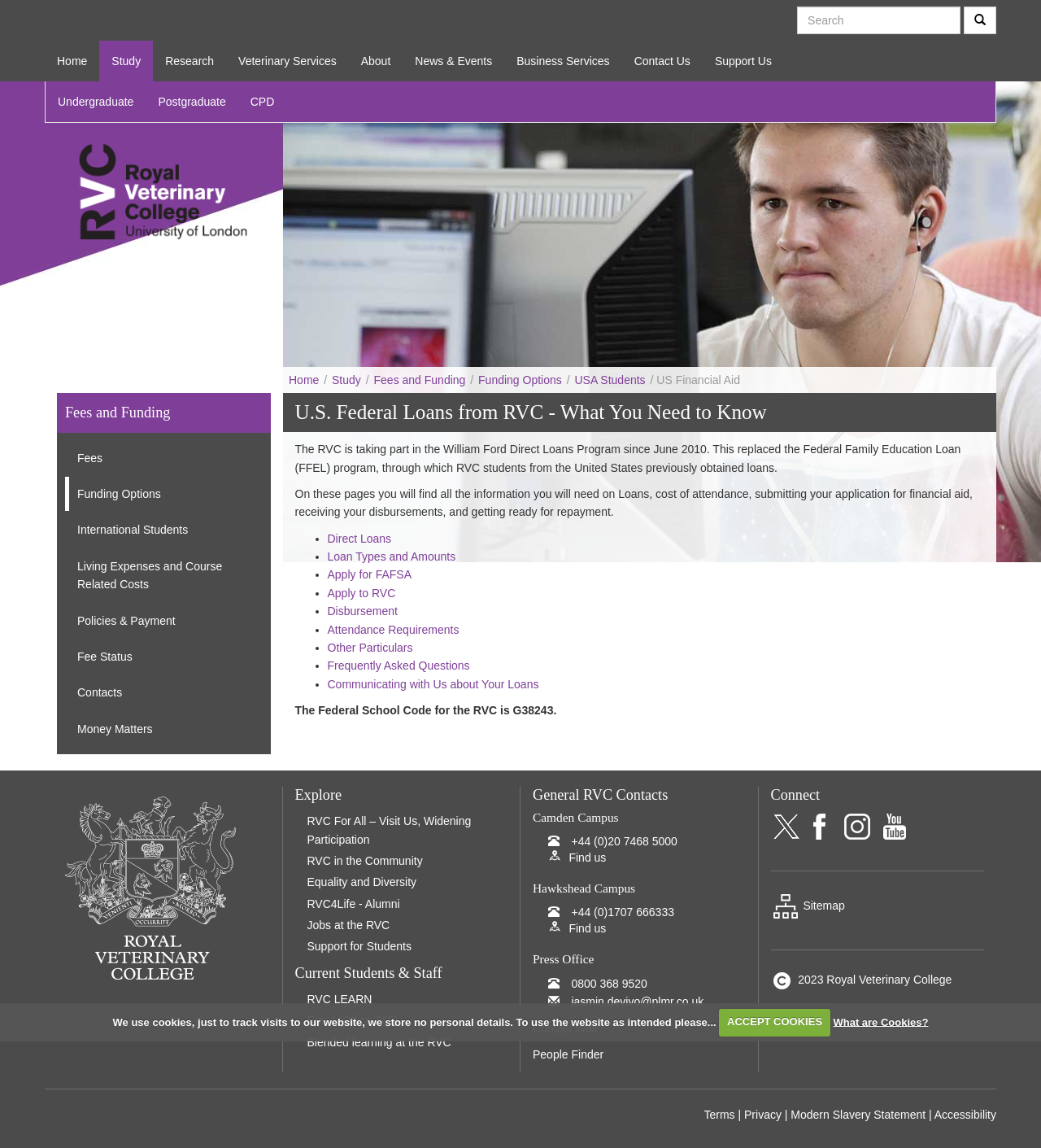Extract the main heading from the webpage content.

U.S. Federal Loans from RVC - What You Need to Know